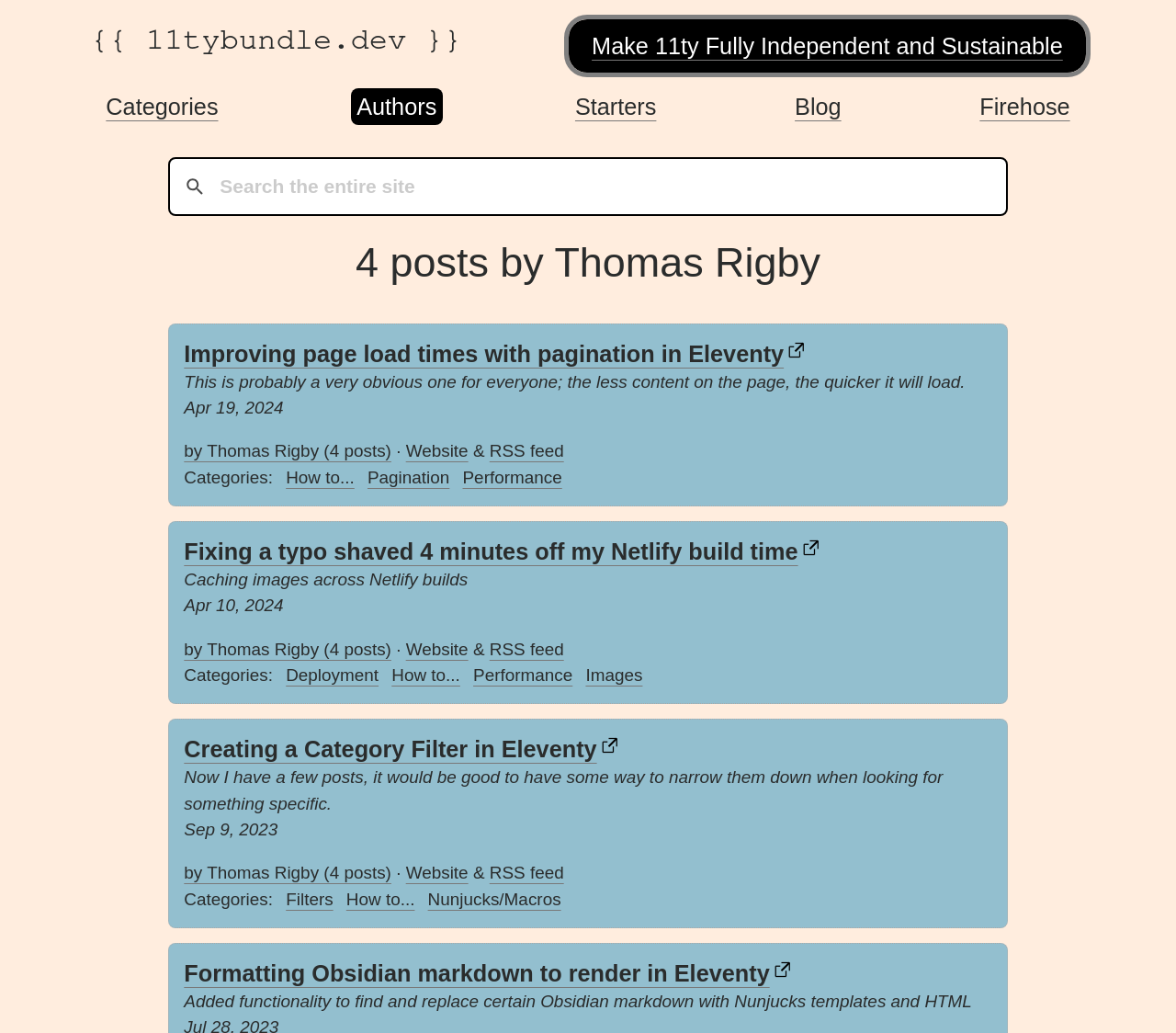What is the date of the second post? Based on the screenshot, please respond with a single word or phrase.

Apr 10, 2024